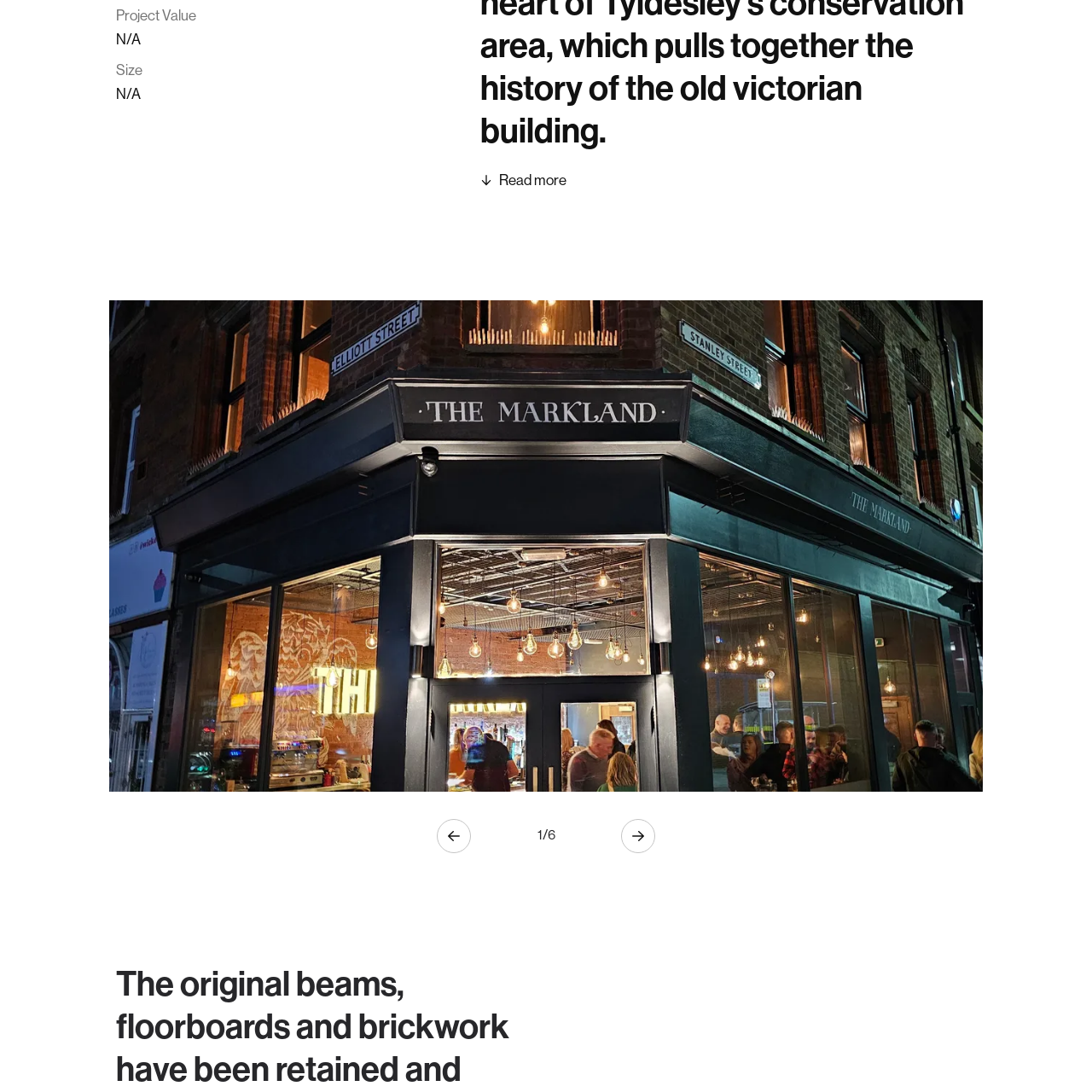Describe the scene captured within the highlighted red boundary in great detail.

The image presents a simple yet distinctive design, characterized by a stylized representation of a symbol, which is likely significant to the context of the project or content described nearby. Its monochromatic appearance suggests a modern aesthetic, possibly indicating a focus on clarity and simplicity. The positioning of the image on the webpage aligns it closely with textual elements that discuss project values and sizes, hinting that the symbol may encapsulate essential themes or ideas relevant to the project. This image serves not only as a visual element but also as a conceptual anchor, enhancing the overall understanding and engagement of the audience with the accompanying content.